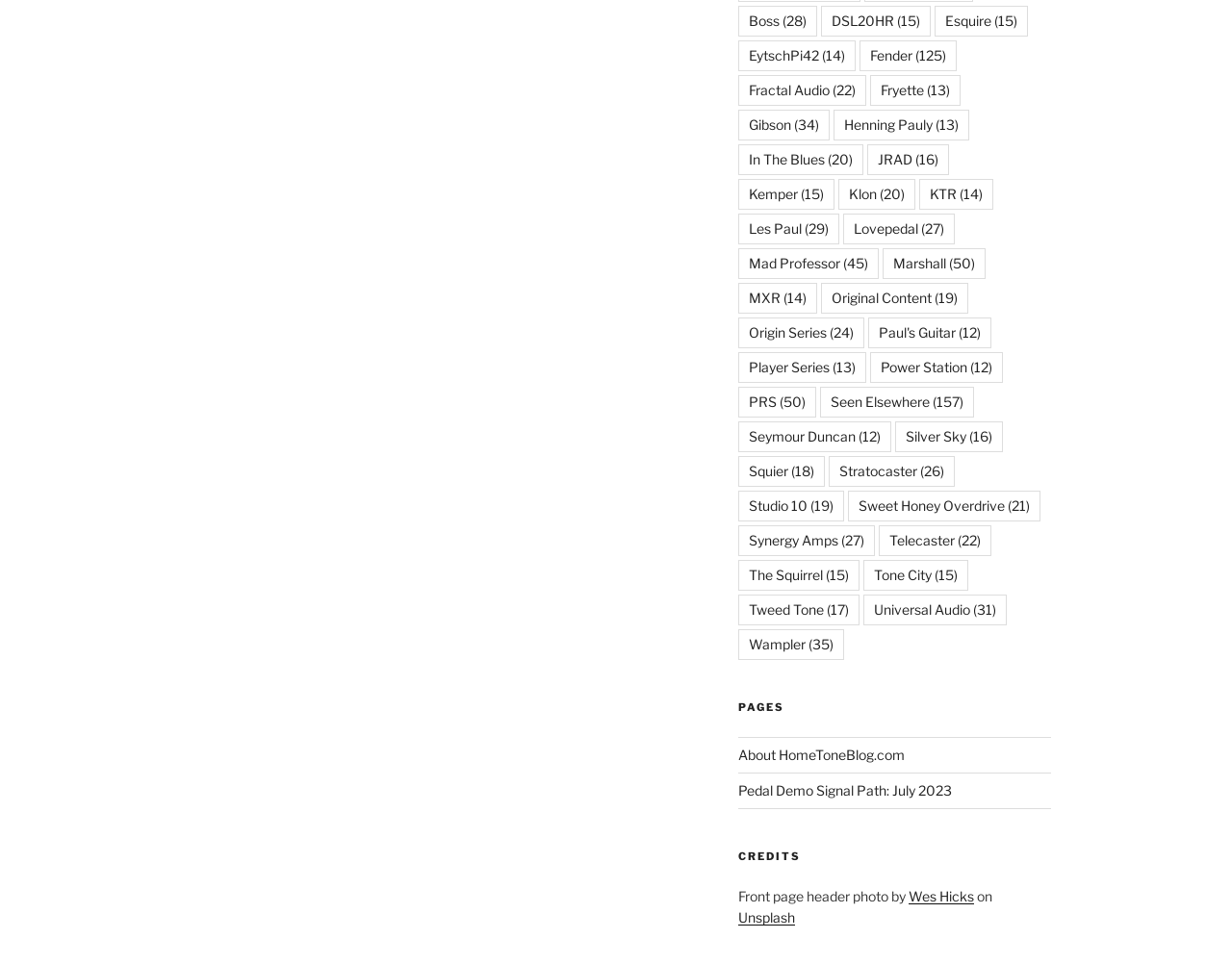For the element described, predict the bounding box coordinates as (top-left x, top-left y, bottom-right x, bottom-right y). All values should be between 0 and 1. Element description: Unsplash

[0.599, 0.943, 0.645, 0.96]